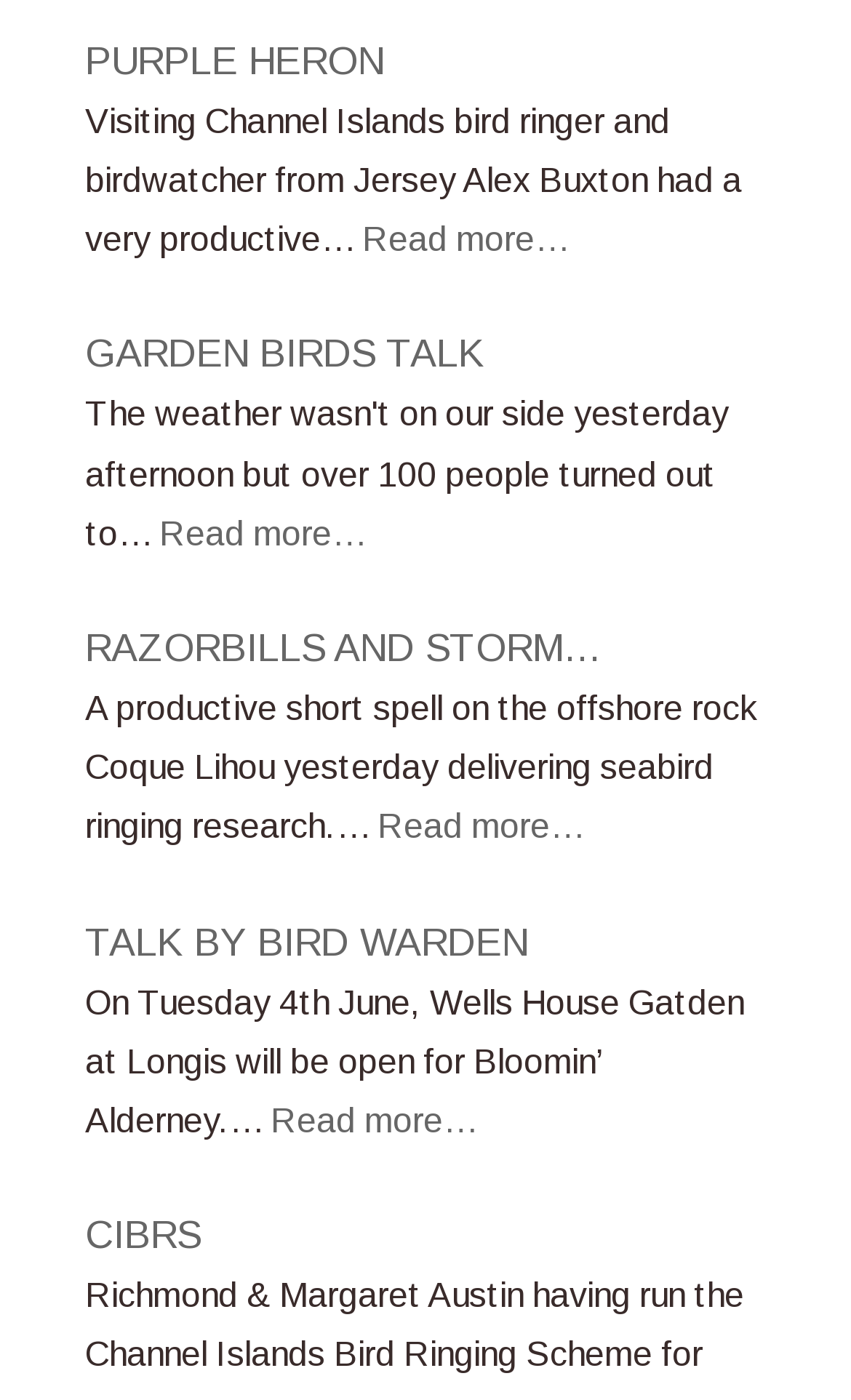Determine the bounding box coordinates for the area that needs to be clicked to fulfill this task: "Read more about 'GARDEN BIRDS TALK'". The coordinates must be given as four float numbers between 0 and 1, i.e., [left, top, right, bottom].

[0.187, 0.368, 0.428, 0.394]